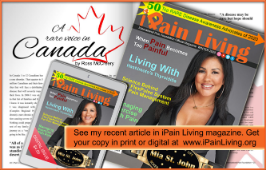What is the name of the magazine?
Look at the screenshot and respond with one word or a short phrase.

iPain Living